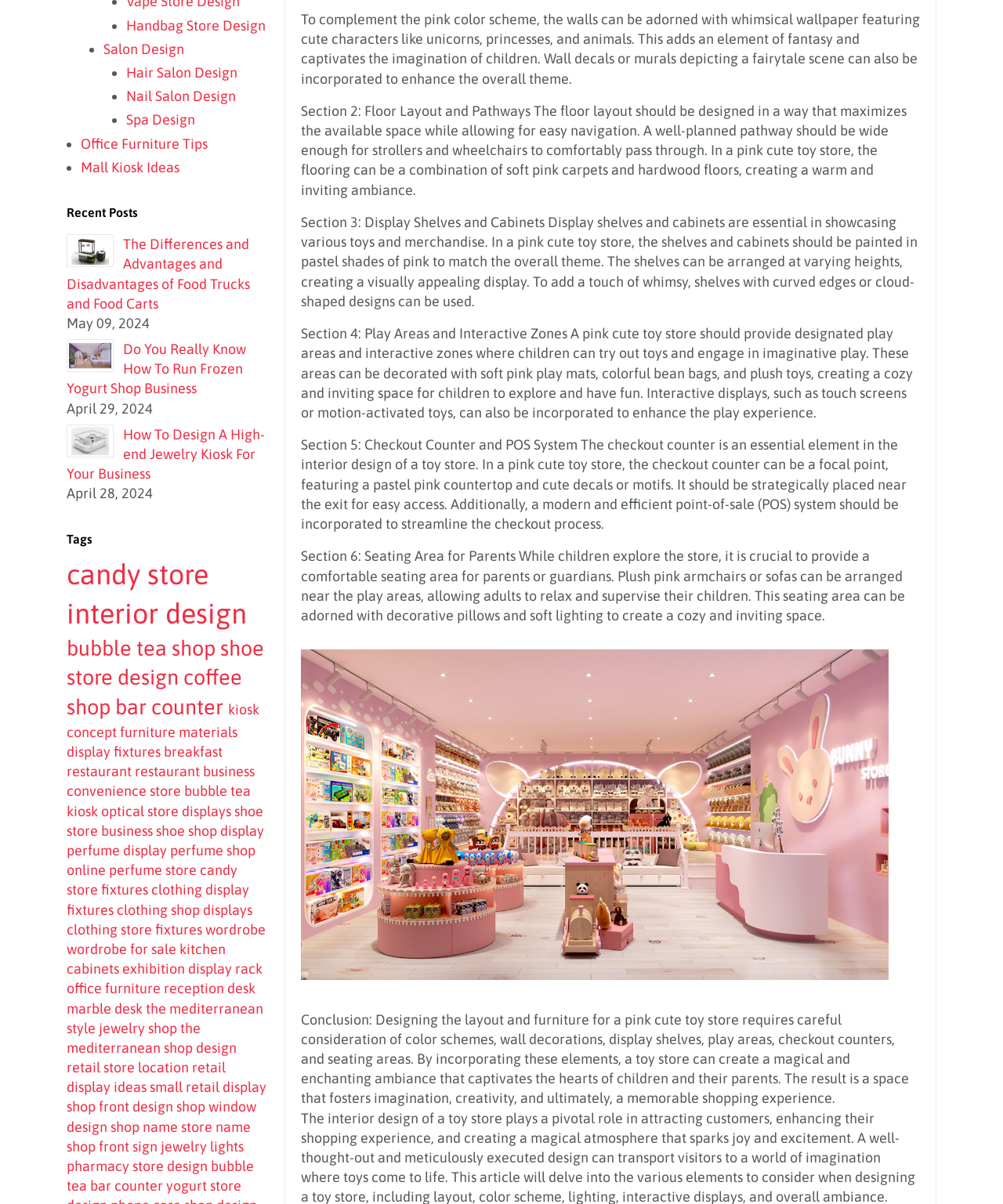Use a single word or phrase to answer this question: 
What is the purpose of the play areas in the toy store?

For children to try out toys